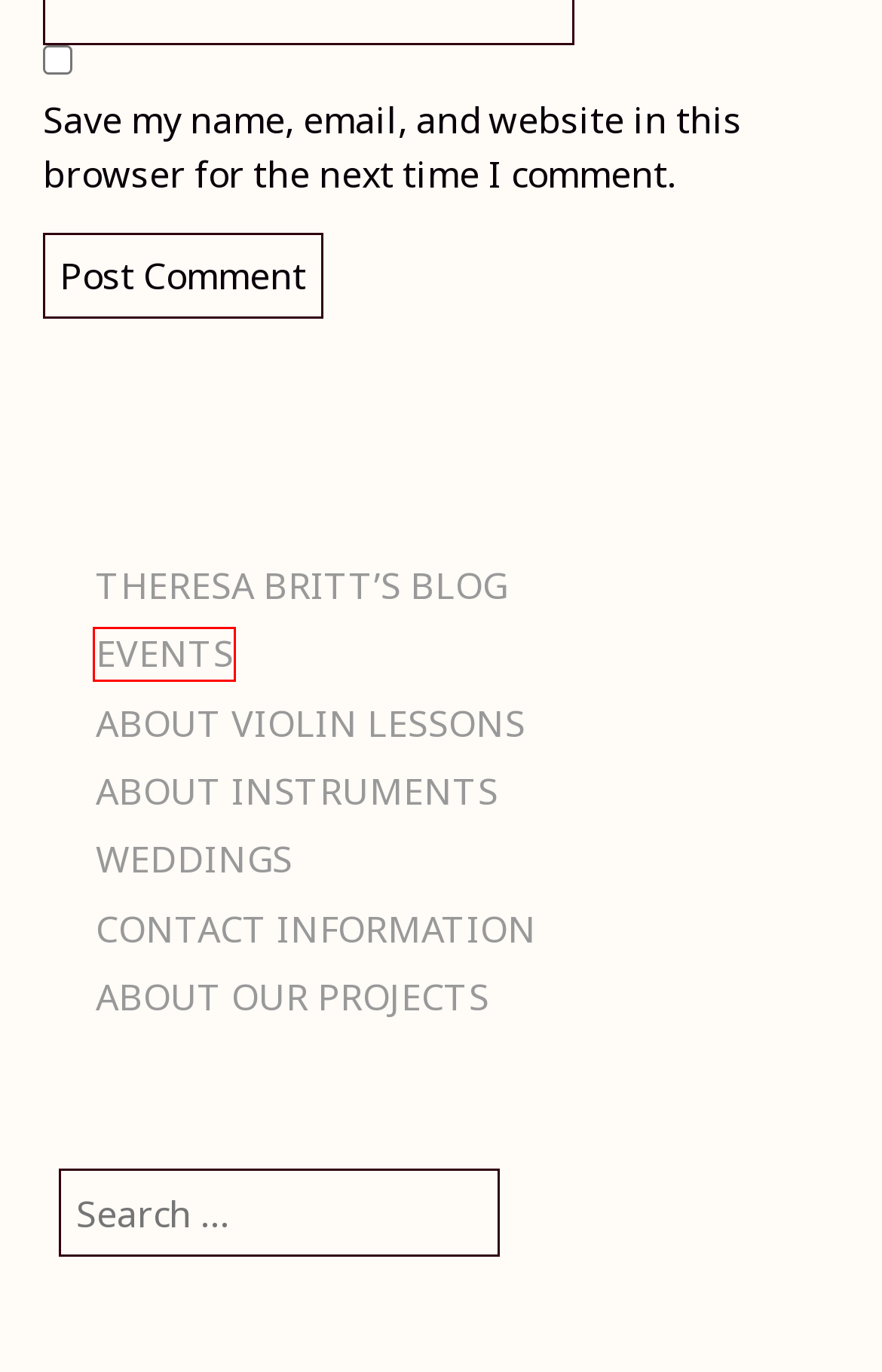Examine the screenshot of a webpage with a red bounding box around a specific UI element. Identify which webpage description best matches the new webpage that appears after clicking the element in the red bounding box. Here are the candidates:
A. About Violin Lessons – Britt Violin Studio
B. Weddings – Britt Violin Studio
C. About our Projects – Britt Violin Studio
D. Events – Britt Violin Studio
E. Feburary 20, 2012 – Sequence to teaching Lightly Row – Britt Violin Studio
F. About Instruments – Britt Violin Studio
G. Contact Information – Britt Violin Studio
H. Britt Violin Studio – Theresa Britt | Violinist in the Texas Hill Country

D